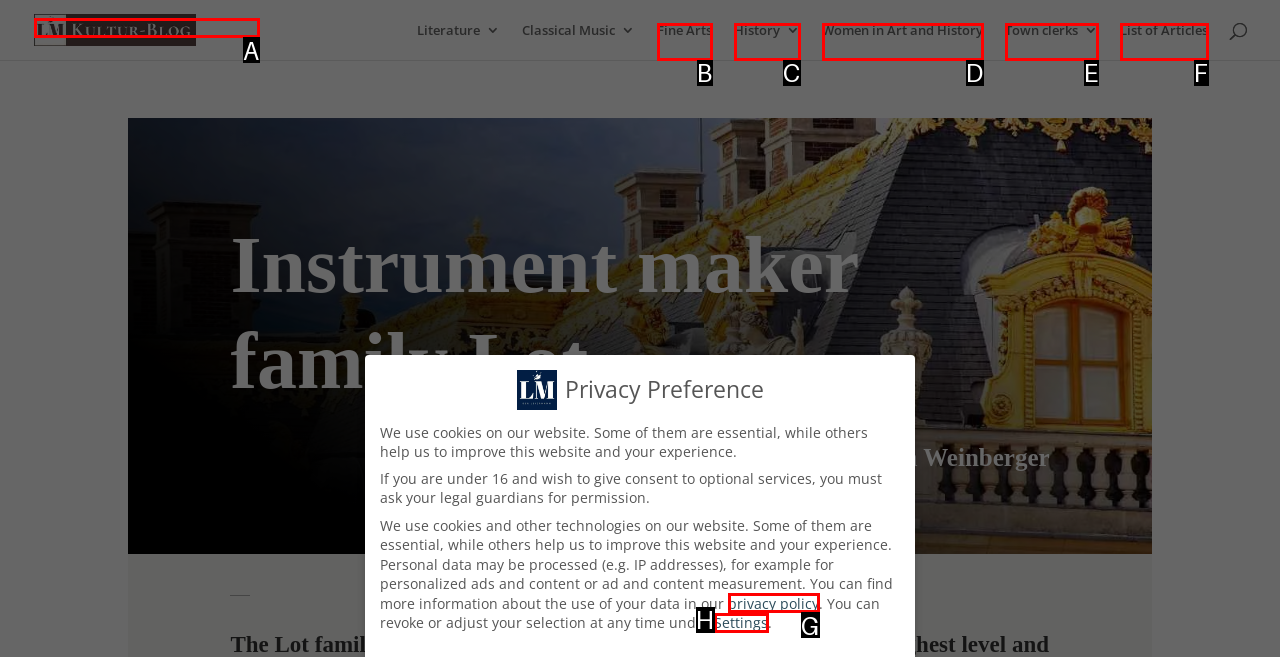Indicate the HTML element to be clicked to accomplish this task: Click on the 'privacy policy' link Respond using the letter of the correct option.

G